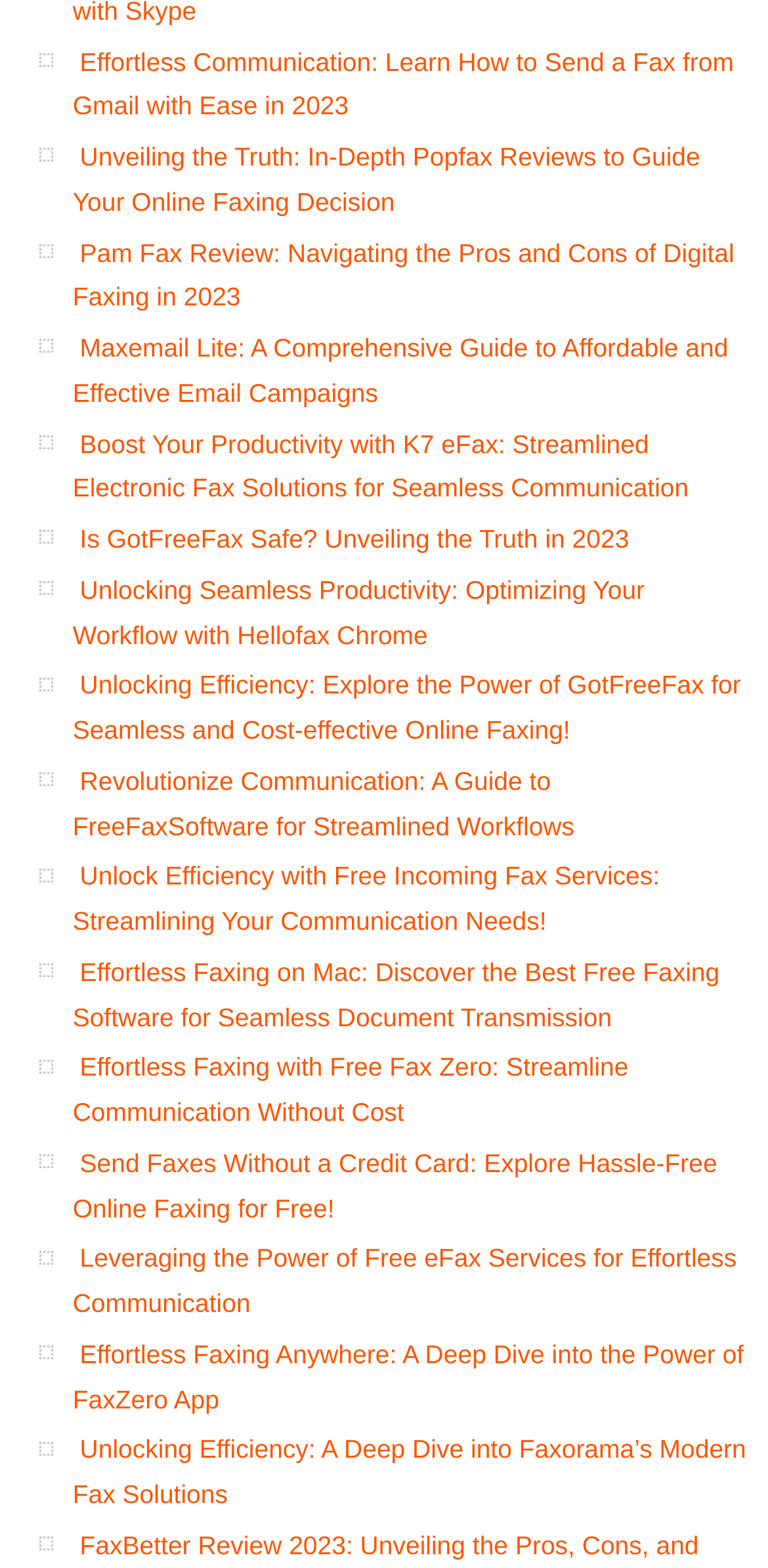Locate the bounding box coordinates of the area you need to click to fulfill this instruction: 'Get to know K7 eFax for electronic fax solutions'. The coordinates must be in the form of four float numbers ranging from 0 to 1: [left, top, right, bottom].

[0.095, 0.274, 0.897, 0.321]